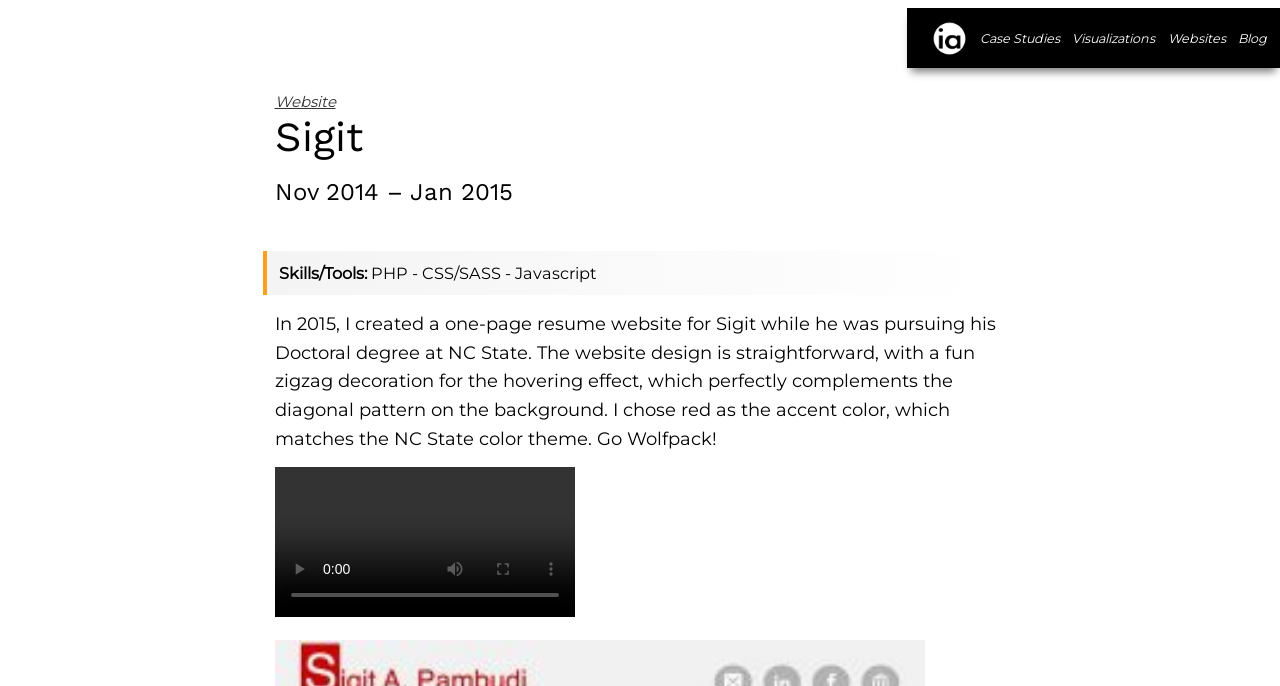What is the pattern on the background of the website?
Can you provide an in-depth and detailed response to the question?

The StaticText element mentions that the website design has a diagonal pattern on the background, which is complemented by the zigzag decoration for the hovering effect.